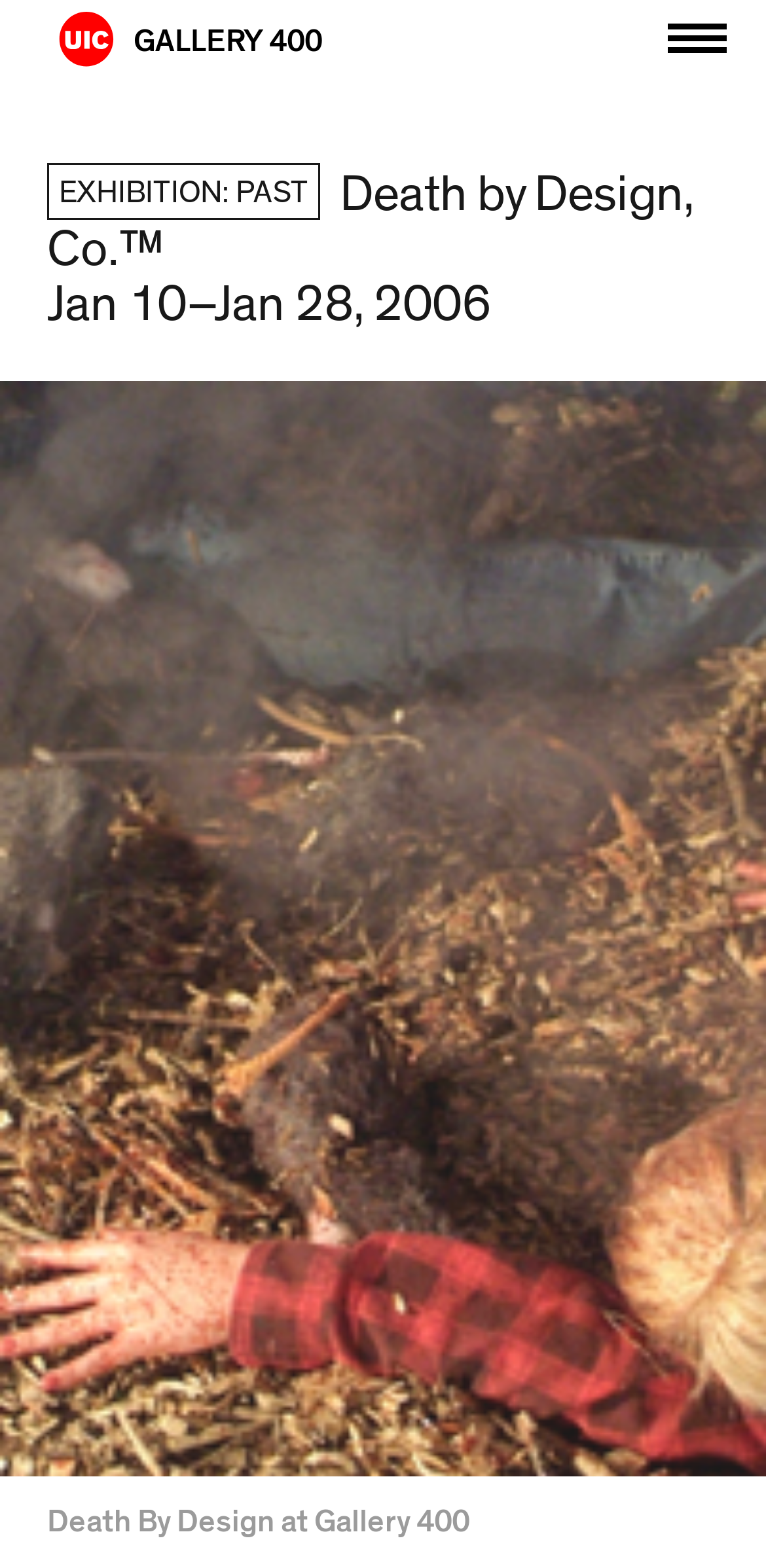From the element description GALLERY 400, predict the bounding box coordinates of the UI element. The coordinates must be specified in the format (top-left x, top-left y, bottom-right x, bottom-right y) and should be within the 0 to 1 range.

[0.0, 0.0, 0.421, 0.05]